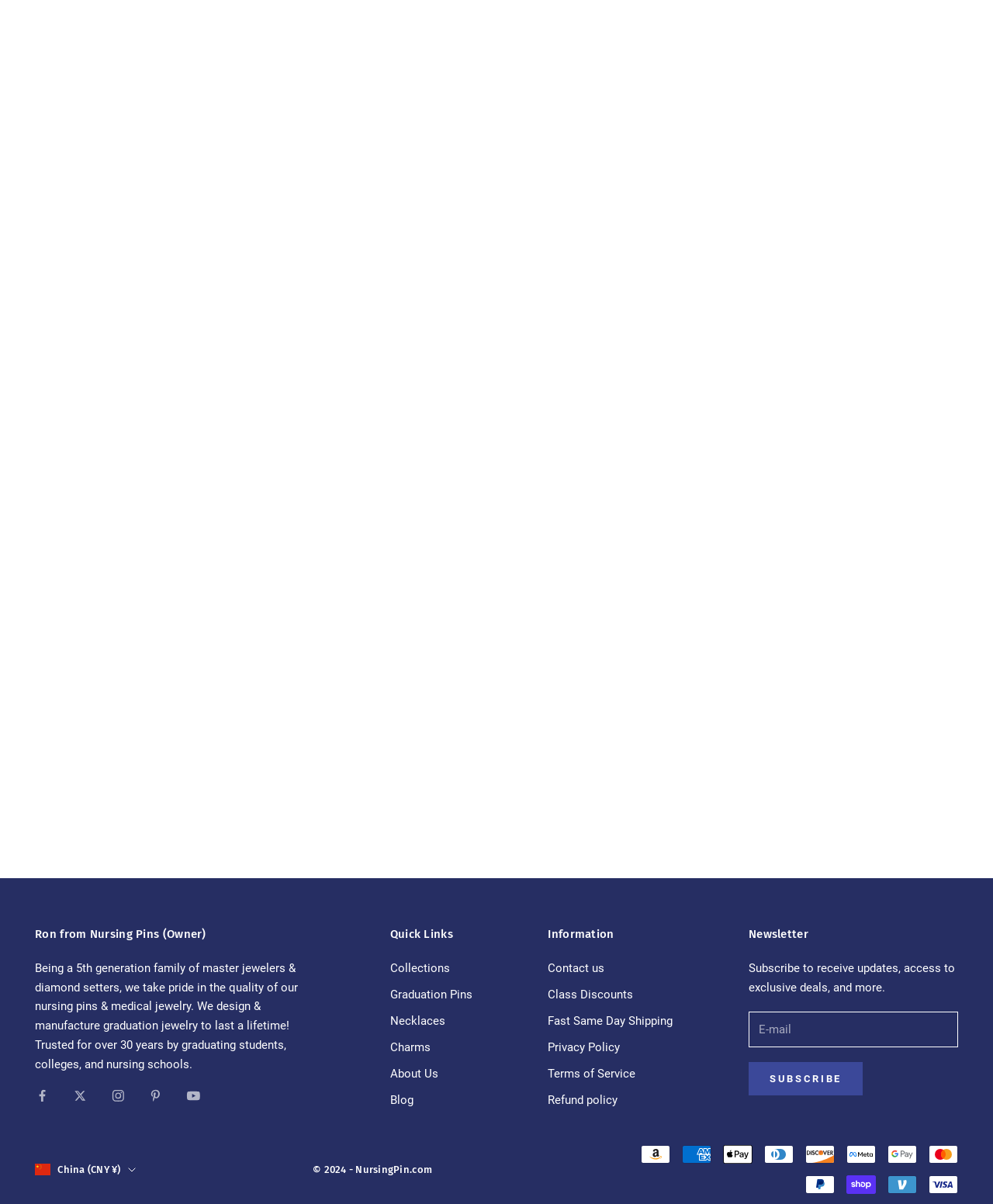Answer the question with a brief word or phrase:
How many types of payment methods are accepted?

12